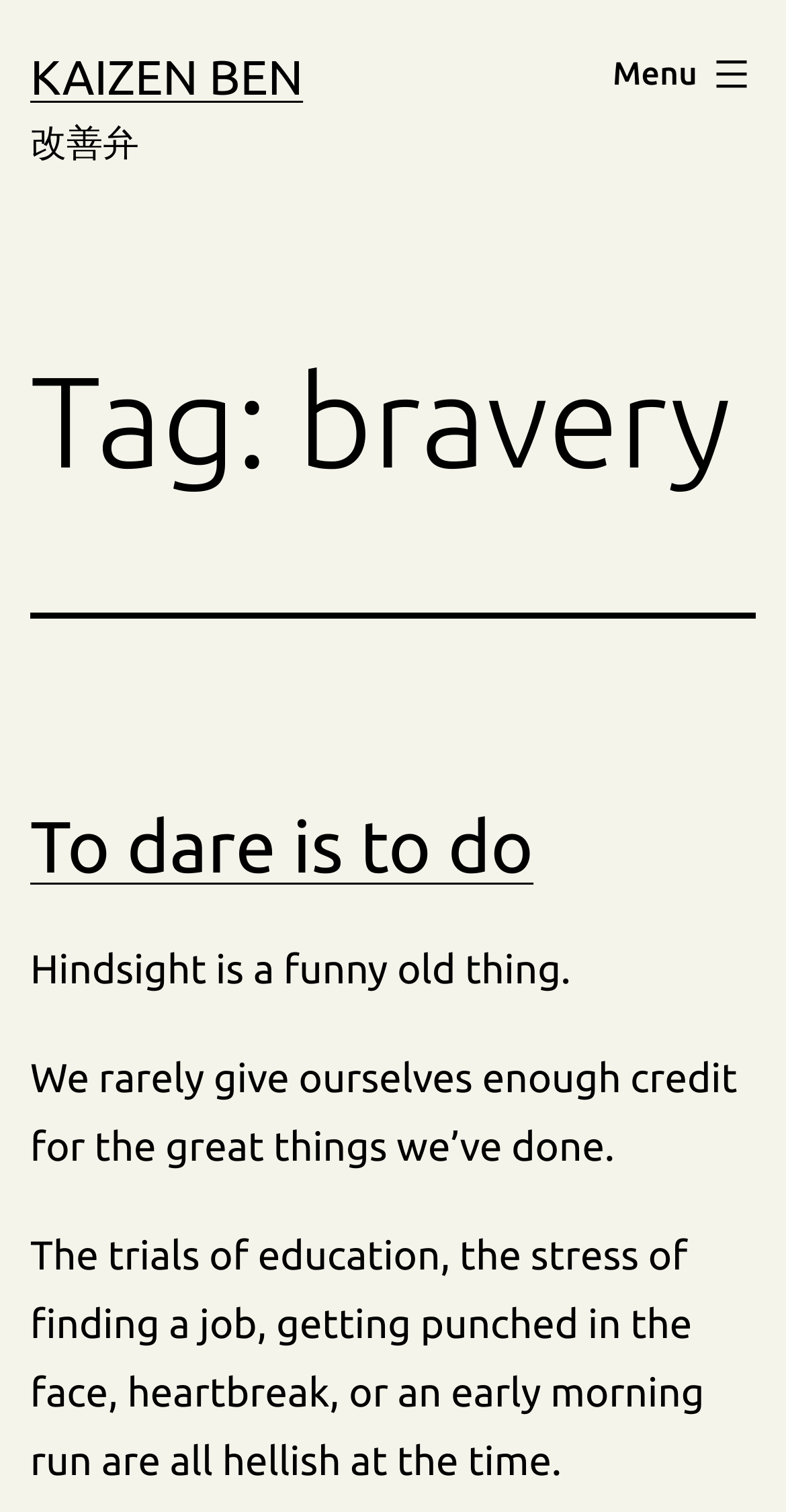Identify the bounding box coordinates for the UI element described by the following text: "Learn This: Technology Answers". Provide the coordinates as four float numbers between 0 and 1, in the format [left, top, right, bottom].

None